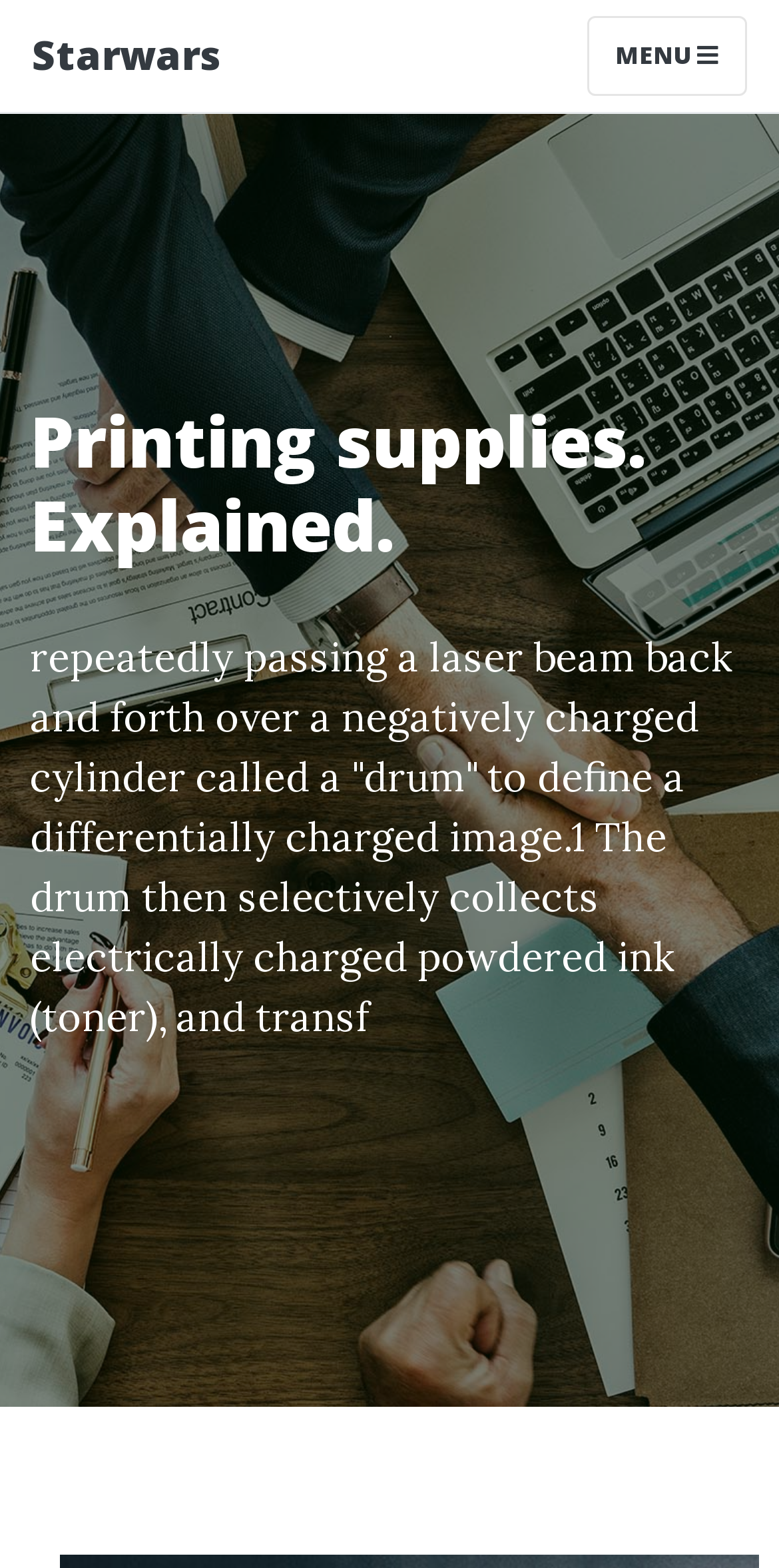Locate the bounding box of the user interface element based on this description: "Logo".

None